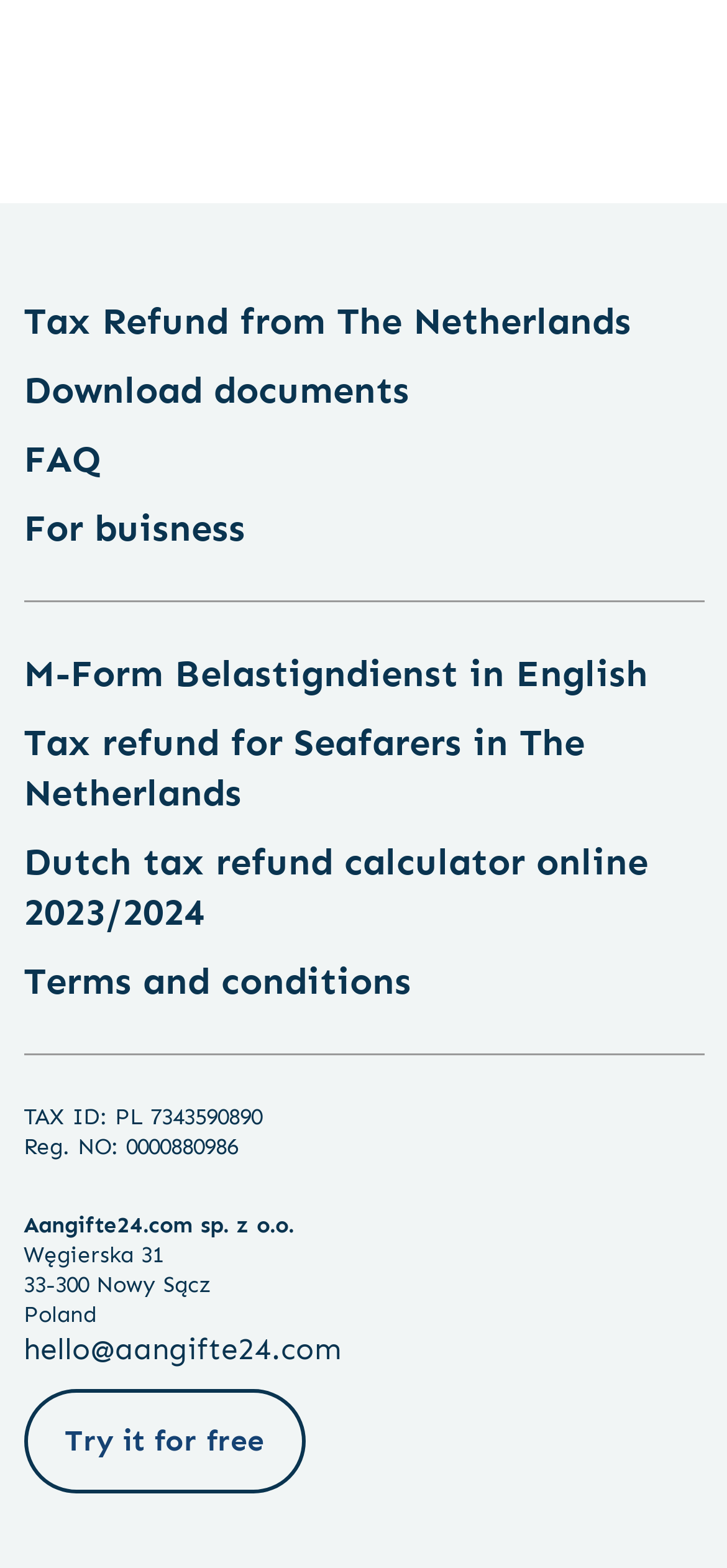What type of service does the company provide?
Please provide a single word or phrase as the answer based on the screenshot.

Tax refund